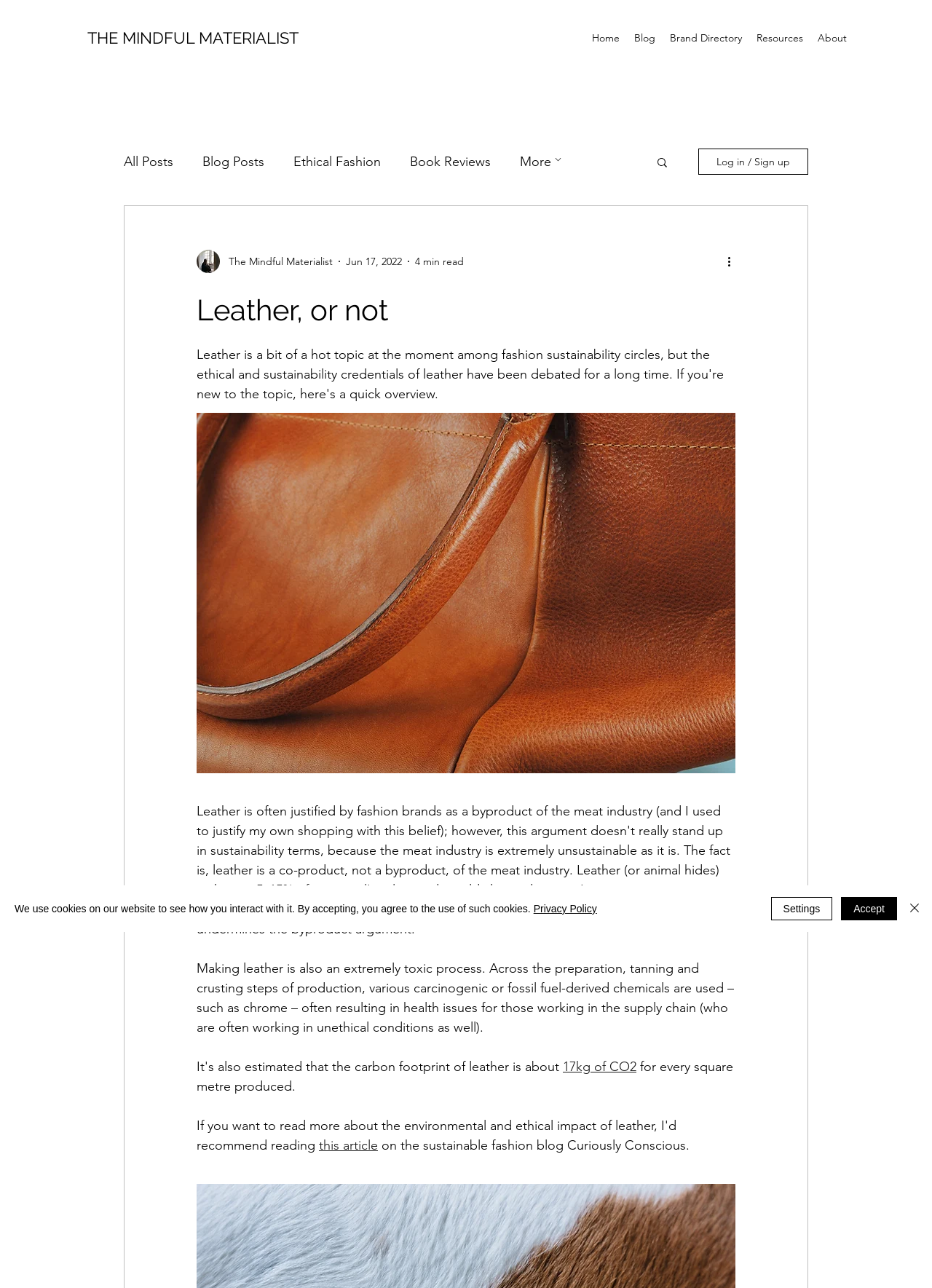Determine the bounding box coordinates of the target area to click to execute the following instruction: "Click the 'A close-up image of a brown leather bag with a leather handle' button."

[0.211, 0.321, 0.789, 0.601]